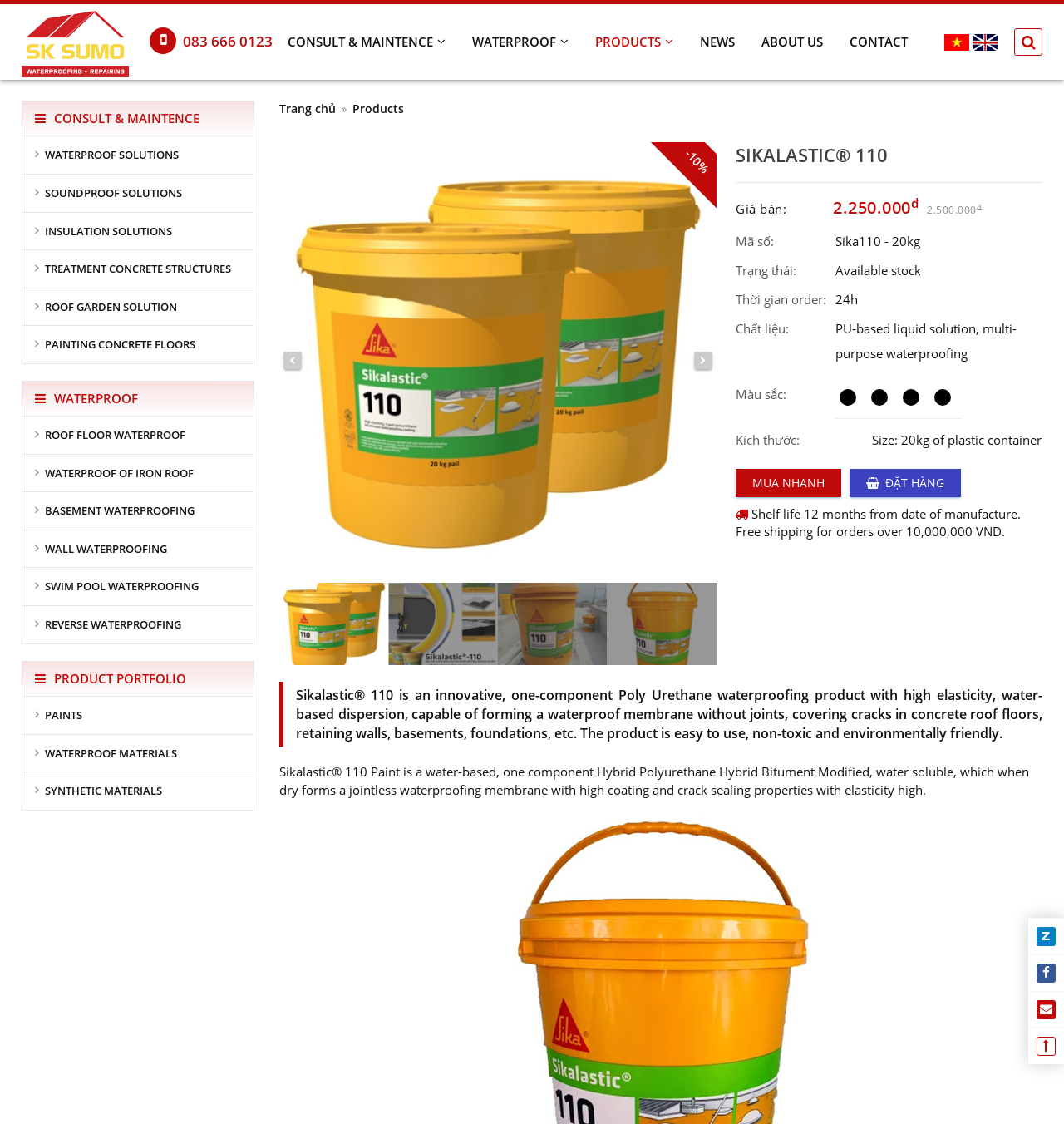Please determine the bounding box coordinates of the element to click on in order to accomplish the following task: "Click the 'WATERPROOF' link". Ensure the coordinates are four float numbers ranging from 0 to 1, i.e., [left, top, right, bottom].

[0.495, 0.017, 0.595, 0.058]